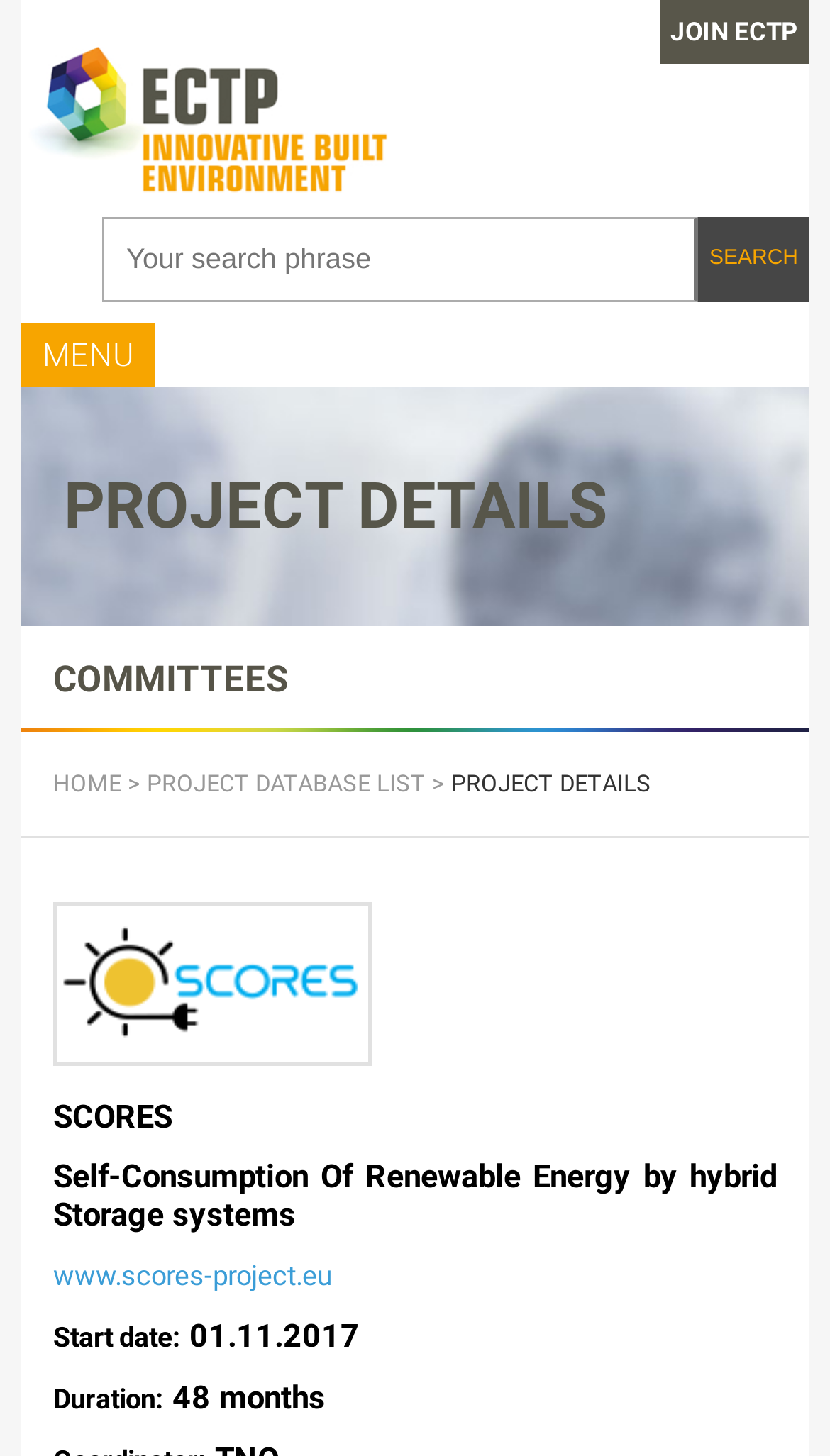Respond to the following question with a brief word or phrase:
What is the duration of the project?

48 months